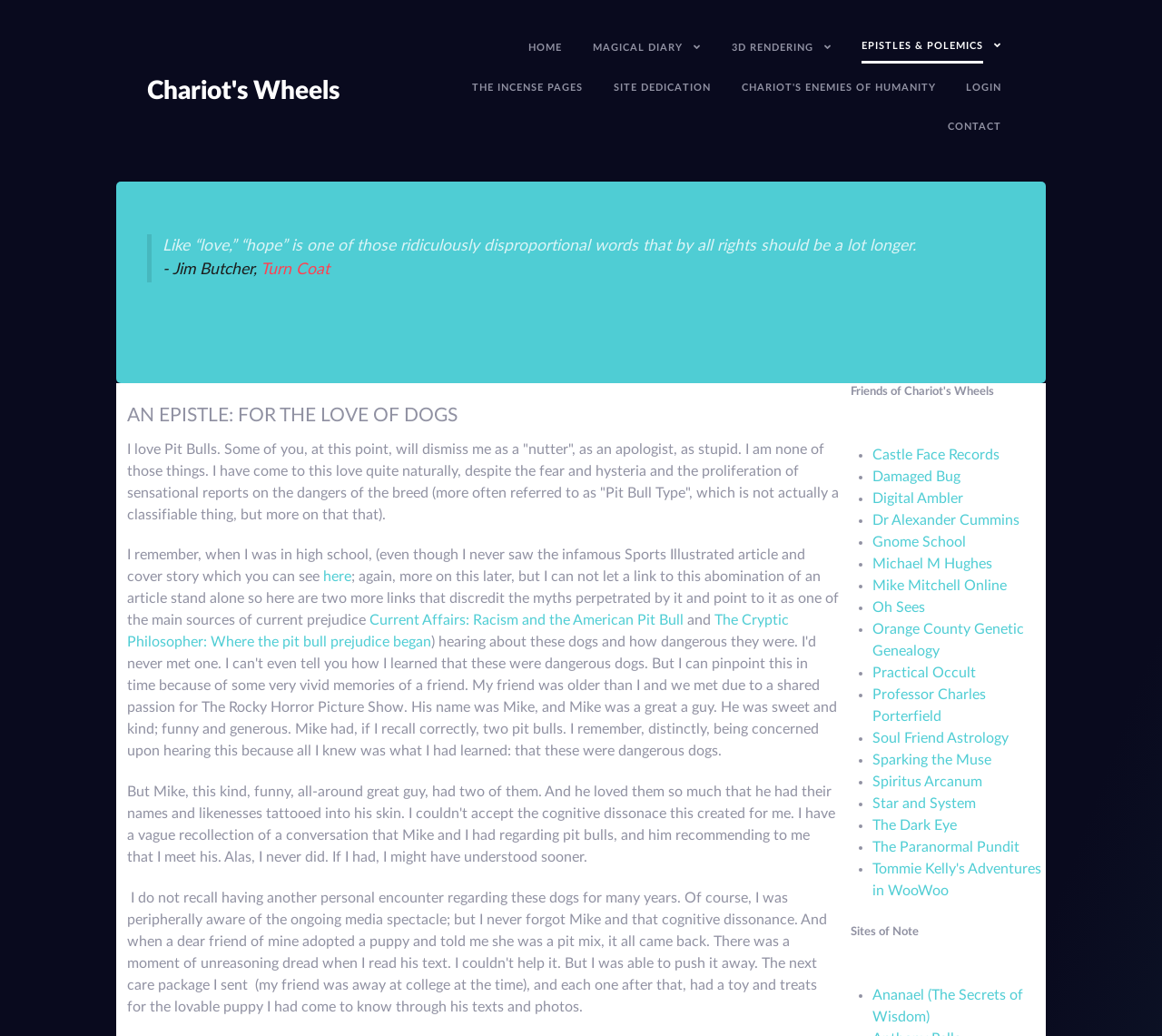Find the bounding box coordinates of the element you need to click on to perform this action: 'Login to the website'. The coordinates should be represented by four float values between 0 and 1, in the format [left, top, right, bottom].

[0.82, 0.07, 0.873, 0.108]